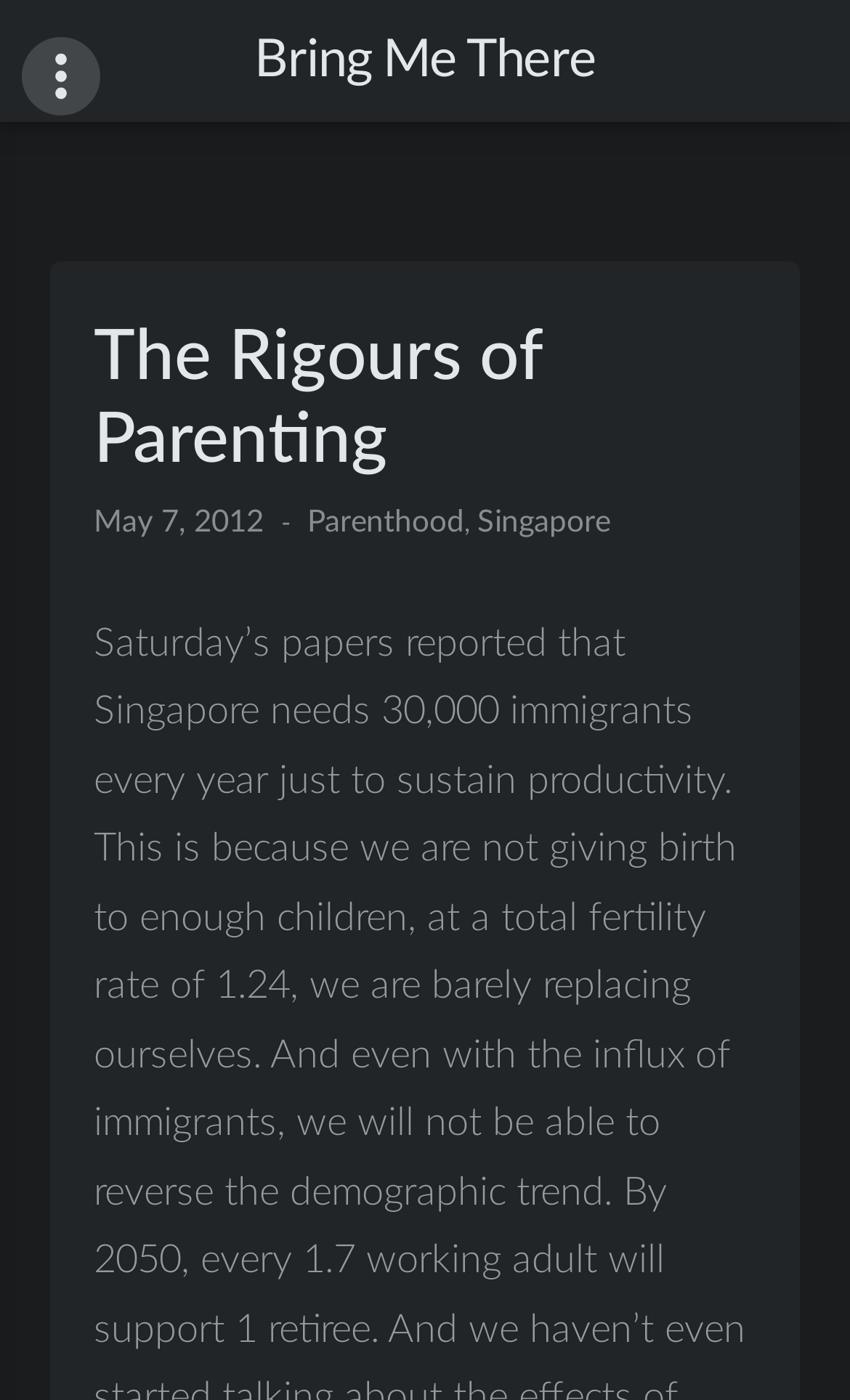Write an exhaustive caption that covers the webpage's main aspects.

The webpage is about "The Rigours of Parenting" and has a prominent link to "Bring Me There" at the top center of the page. On the top left, there is a button with an image inside it. Below the button, there is a header section that spans most of the page's width. The header section contains the title "The Rigours of Parenting" in a large font, followed by the date "May 7, 2012" and two links, "Parenthood" and "Singapore", which are positioned side by side.